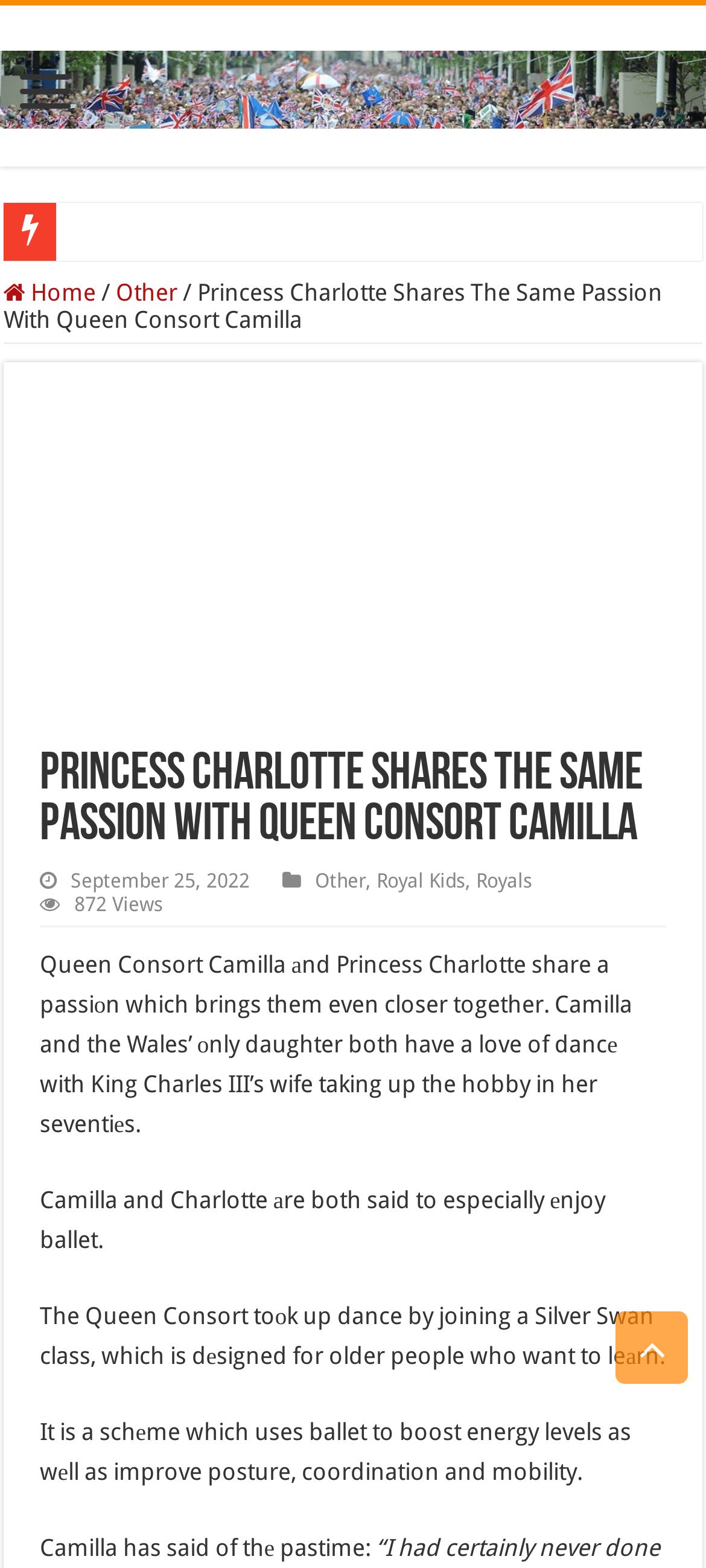Produce a meticulous description of the webpage.

This webpage is about Princess Charlotte and Queen Consort Camilla sharing a passion for dance, which brings them closer together. At the top of the page, there is a heading that reads "The Royal Story" with a corresponding image. Below this heading, there are three links: "Home", a separator "/", and "Other".

The main content of the page is divided into two sections. The first section has a heading that reads "Princess Charlotte Shares The Same Passion With Queen Consort Camilla" with a corresponding image. Below this heading, there is a paragraph of text that describes how Queen Consort Camilla and Princess Charlotte both have a love of dance, with Camilla taking up the hobby in her seventies. The text also mentions that they both especially enjoy ballet.

The second section of the main content has several paragraphs of text that provide more details about Camilla's experience with dance. There is a mention of her joining a Silver Swan class, which is designed for older people who want to learn dance. The text also explains the benefits of this scheme, including boosting energy levels, improving posture, coordination, and mobility.

To the right of the main content, there are several links, including "Other", "Royal Kids", and "Royals", as well as a mention of the number of views, "872 Views". At the very bottom of the page, there is a "Scroll To Top" button.